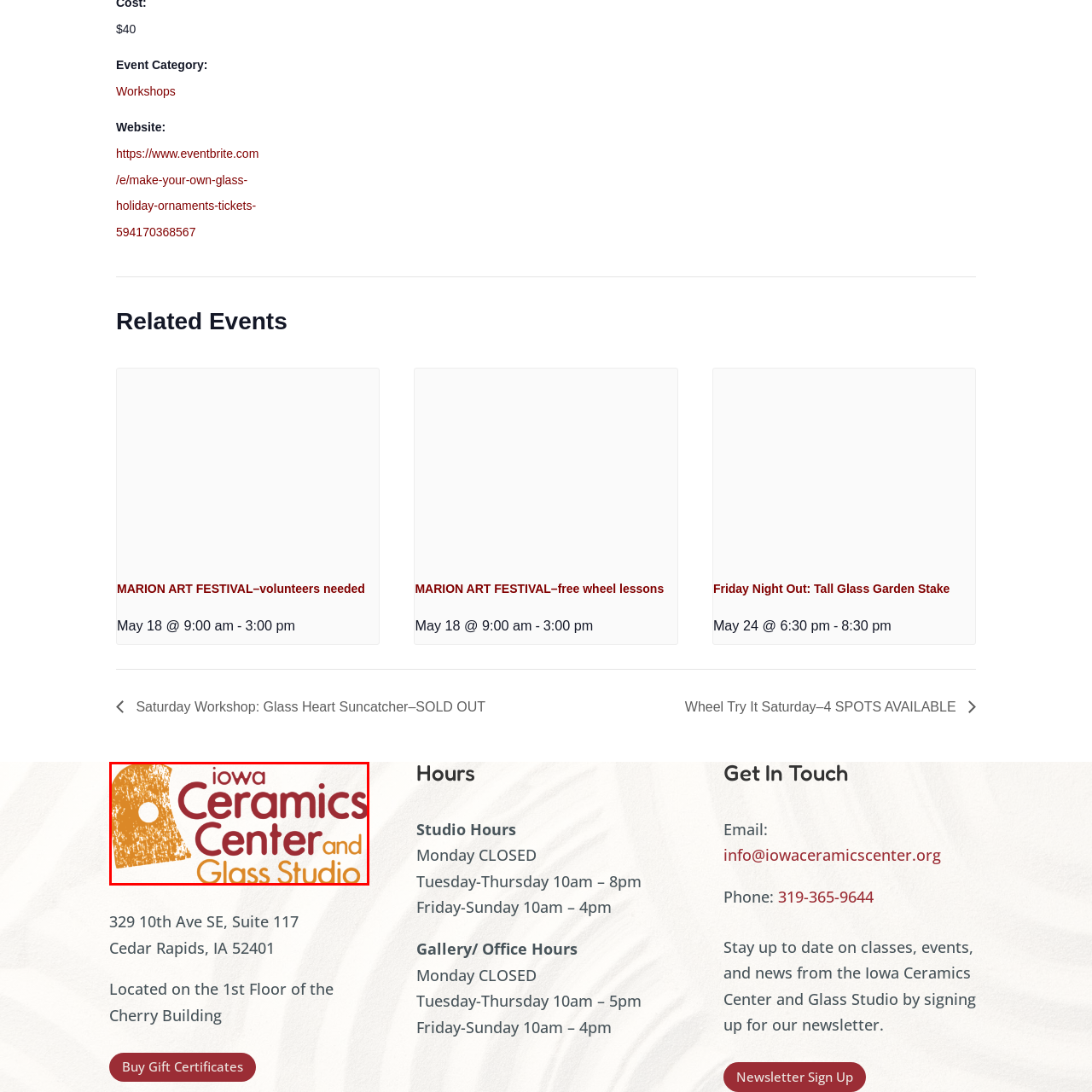Give an in-depth explanation of the image captured within the red boundary.

The image features the logo of the Iowa Ceramics Center and Glass Studio. This visually striking design incorporates a warm orange color representing creativity and craftsmanship, alongside bold red lettering that emphasizes the center's focus on ceramics and glass art. The logo also includes an artistic representation of a ceramic tool, adding a touch of authenticity to the studio's identity. This center serves as a hub for artistic expression and education, providing workshops and classes in various mediums of art.